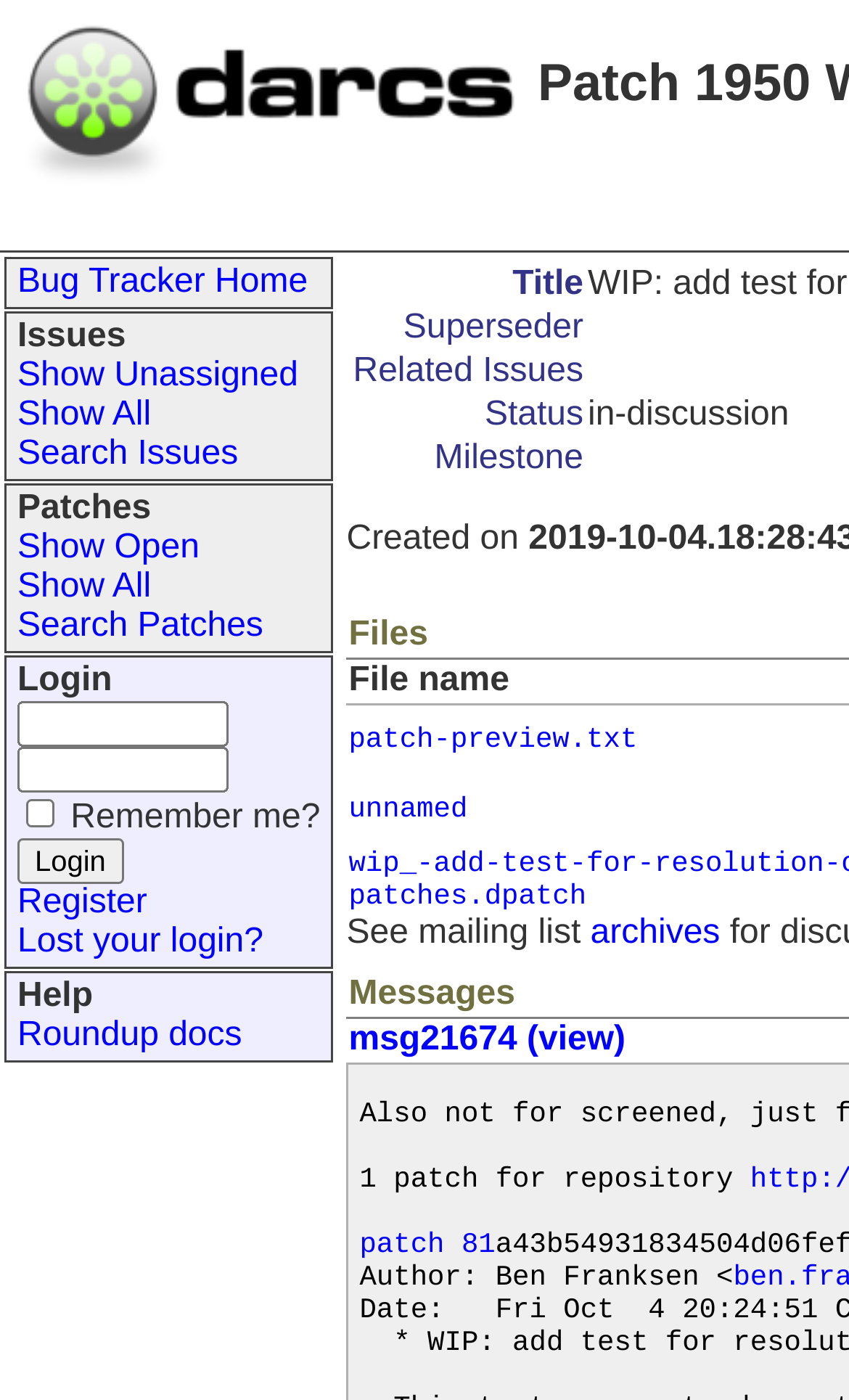Refer to the element description parent_node: Login name="__login_password" and identify the corresponding bounding box in the screenshot. Format the coordinates as (top-left x, top-left y, bottom-right x, bottom-right y) with values in the range of 0 to 1.

[0.021, 0.533, 0.269, 0.566]